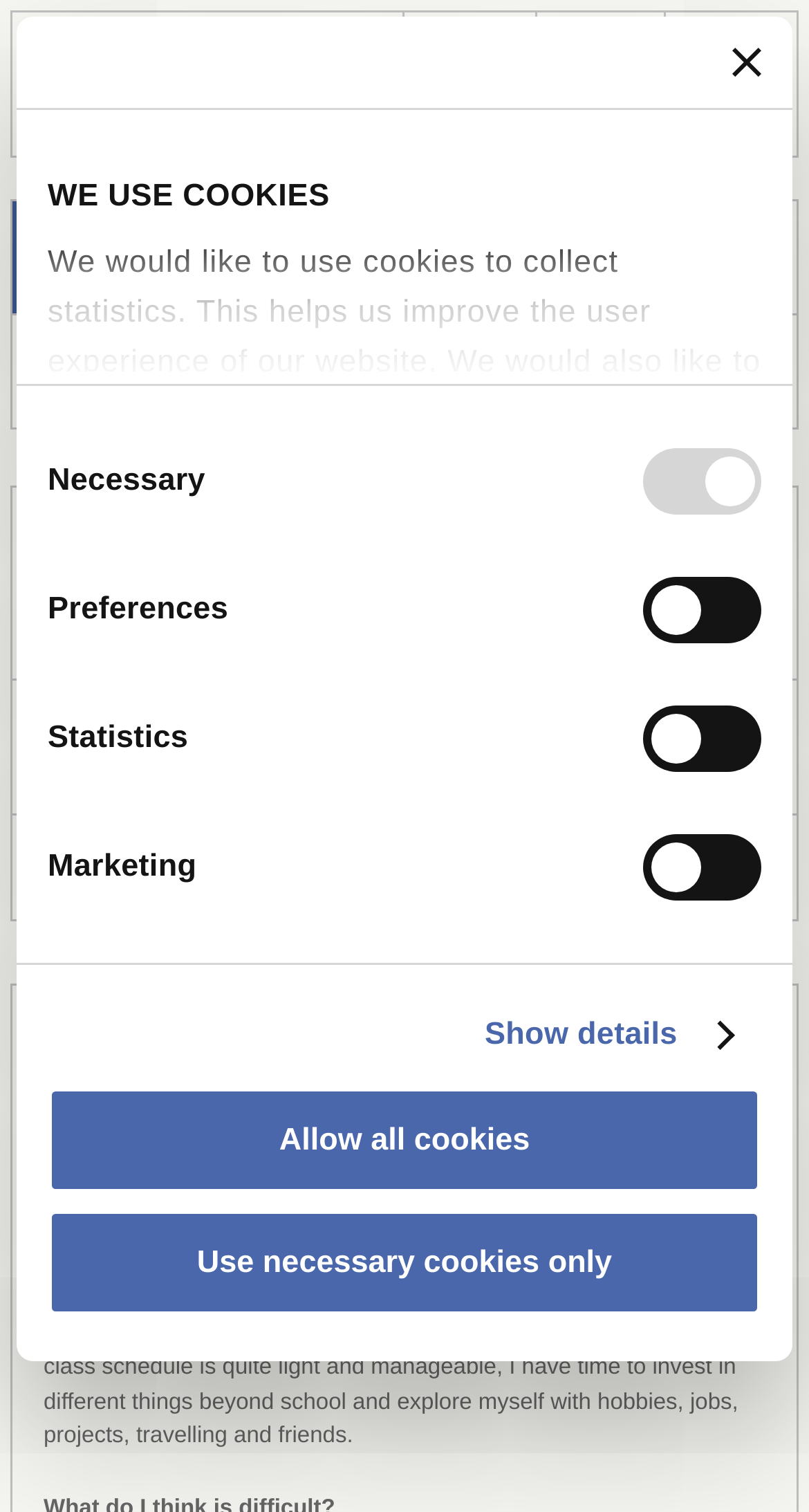Please specify the bounding box coordinates of the region to click in order to perform the following instruction: "Click the 'CBS' link".

[0.015, 0.008, 0.497, 0.104]